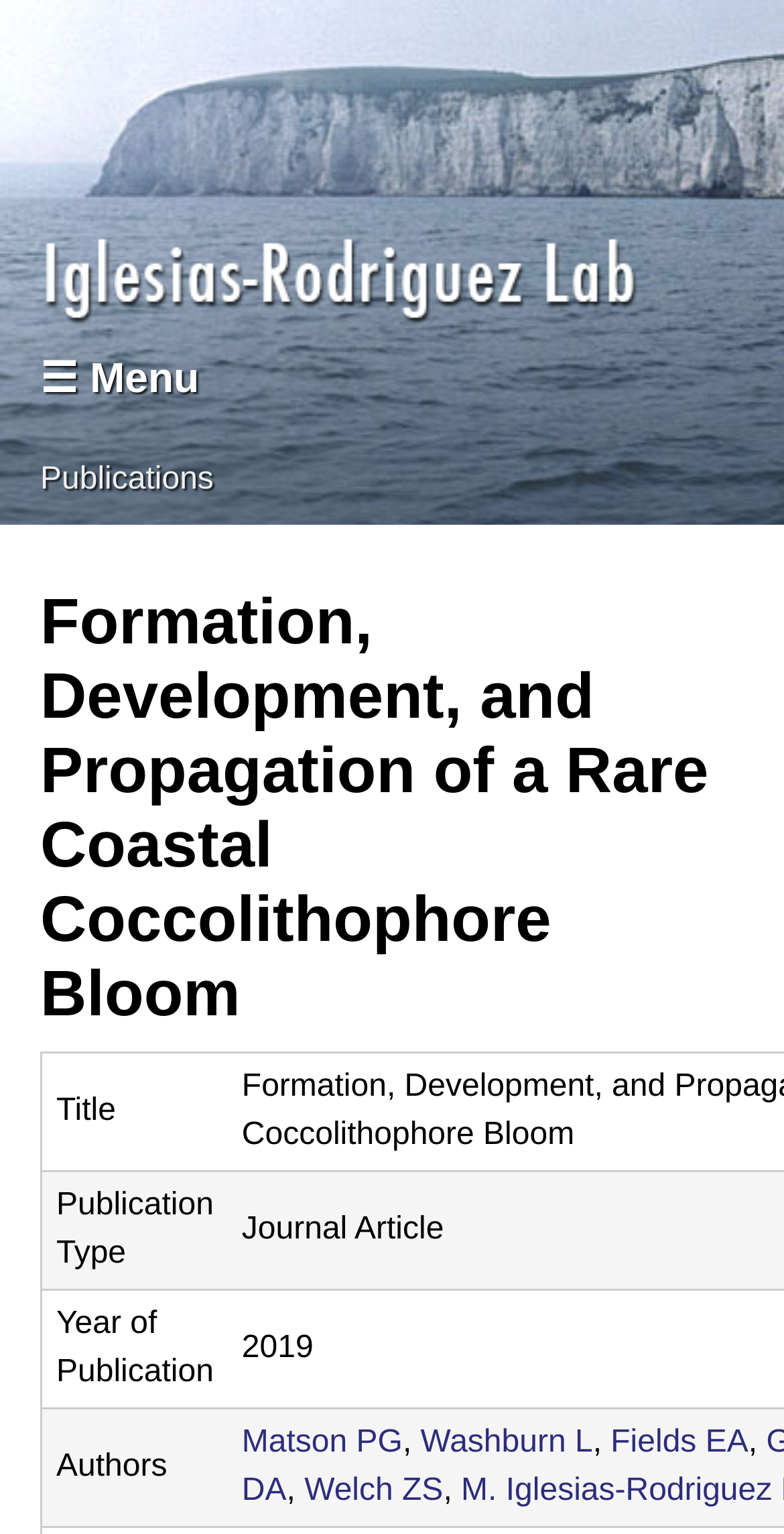Generate a thorough explanation of the webpage's elements.

The webpage is about a research publication titled "Formation, Development, and Propagation of a Rare Coastal Coccolithophore Bloom" from the Iglesias-Rodriguez Lab at the University of California, Santa Barbara. 

At the top left corner, there is a link to skip to the main content. Next to it, there is a logo of the Iglesias-Rodriguez Lab, which is also a link to the lab's homepage. 

Below the logo, there is a heading with the lab's name and a menu icon with a link to a menu. To the right of the menu icon, there is a navigation section with a heading "You are here" and a link to "Publications". 

The main content of the webpage is a header section with the title of the publication, which is "Formation, Development, and Propagation of a Rare Coastal Coccolithophore Bloom". Below the title, there is a grid with four columns labeled "Title", "Publication Type", "Year of Publication", and "Authors". 

In the "Authors" column, there are four links to the authors' names: Matson PG, Washburn L, Fields EA, and Welch ZS, separated by commas.